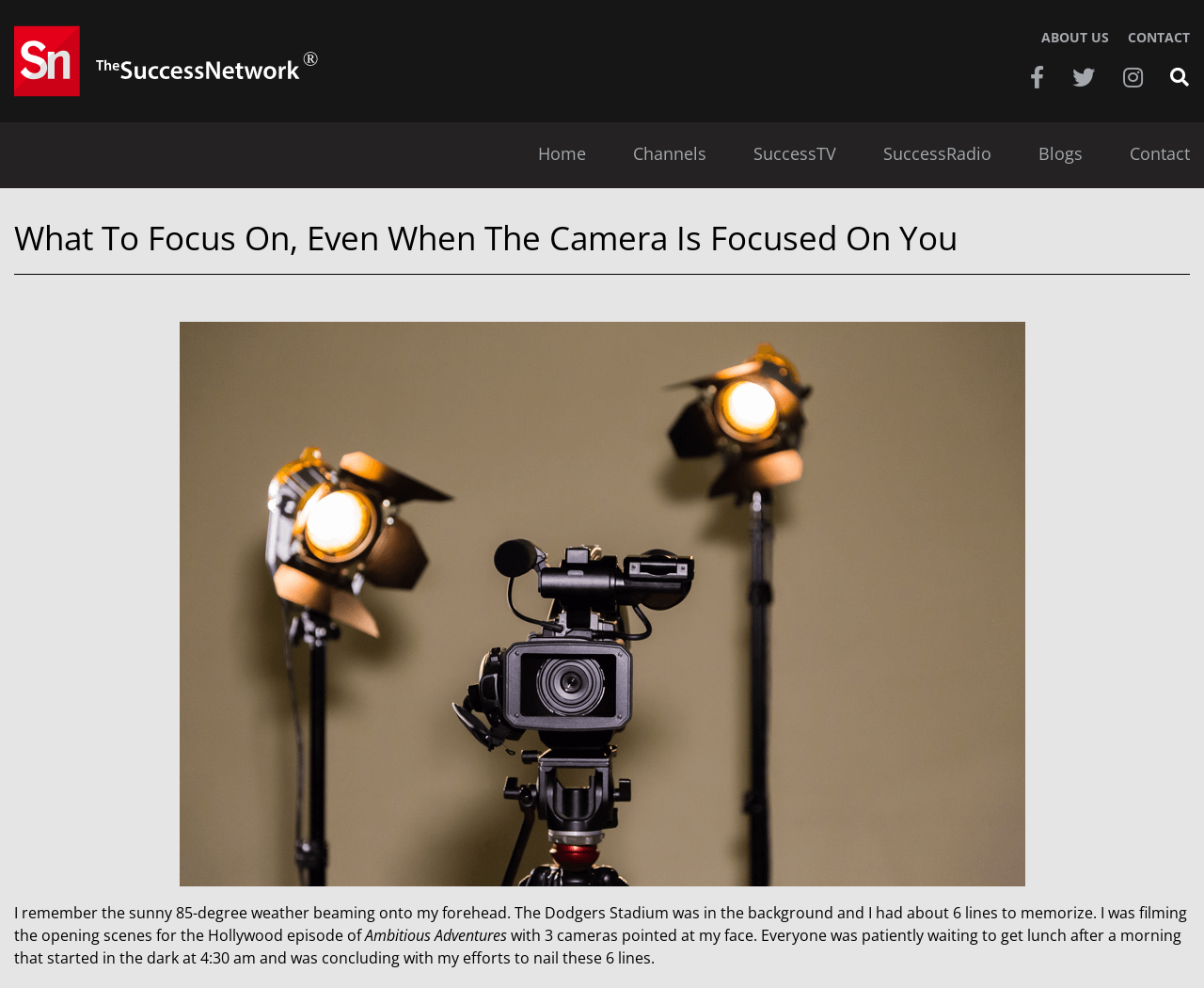Please locate the bounding box coordinates of the element that should be clicked to achieve the given instruction: "Click on CONTACT".

[0.937, 0.029, 0.988, 0.047]